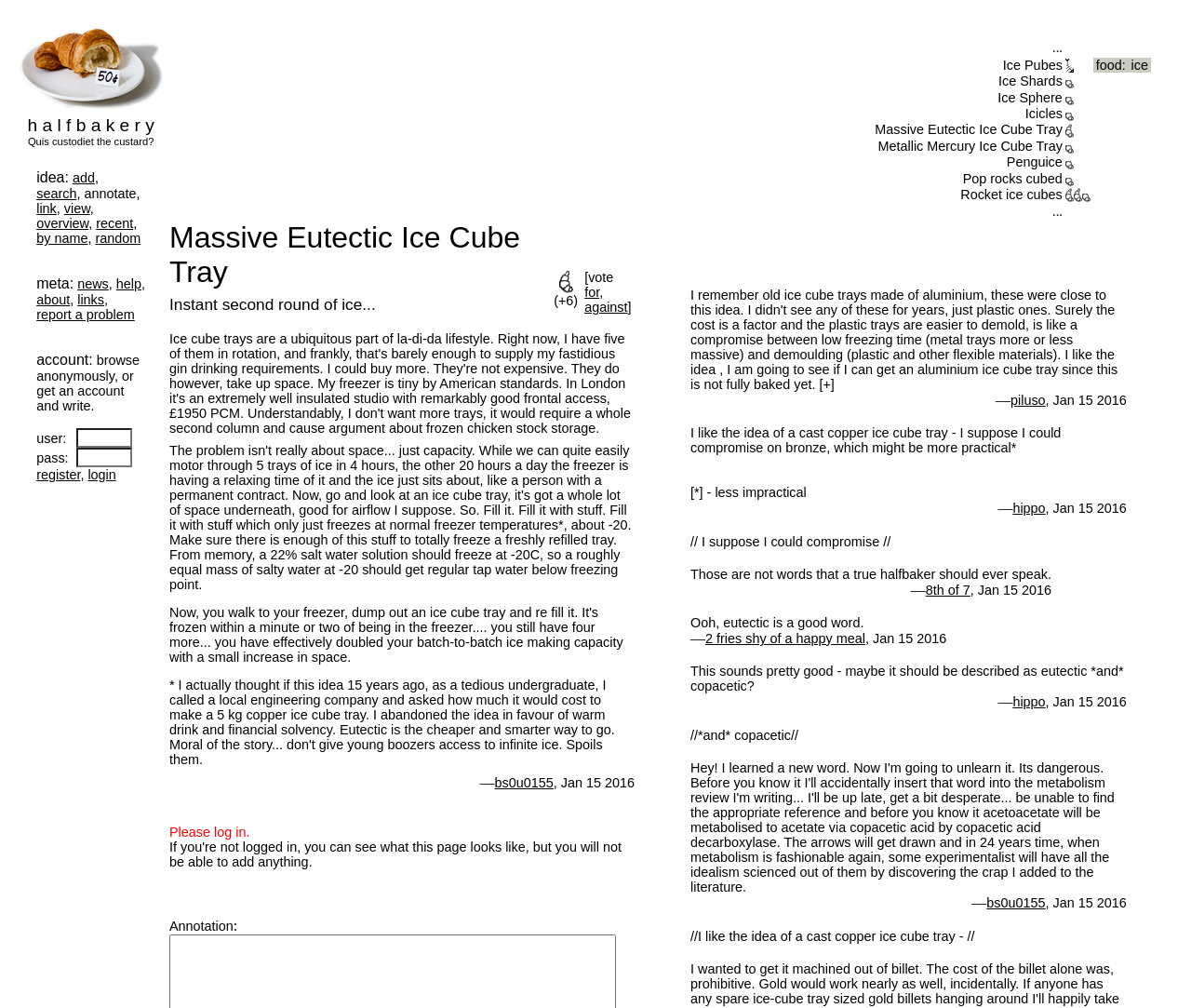Describe all the key features and sections of the webpage thoroughly.

The webpage is about "Annotate Massive Eutectic Ice Cube Tray". At the top, there is a link with an image of a half croissant on a plate with a sign saying "50c". Below this, there is a static text "Quis custodiet the custard?".

On the left side, there is a layout table with multiple rows and columns. The first row contains links to various options such as "add", "search", "annotate", "link", "view", "overview", "recent", "by name", and "random". The second row has links to "news", "help", "about", "links", and "report a problem". Below this, there is a section for account management with options to "browse anonymously" or "register" and "login".

On the right side, there is another layout table with a list of items related to ice cubes, including "Ice Pubes", "Ice Shards", "Ice Sphere", "Icicles", "Massive Eutectic Ice Cube Tray", "Metallic Mercury Ice Cube Tray", "Penguice", and others. Each item has a link and an image with a rating or score.